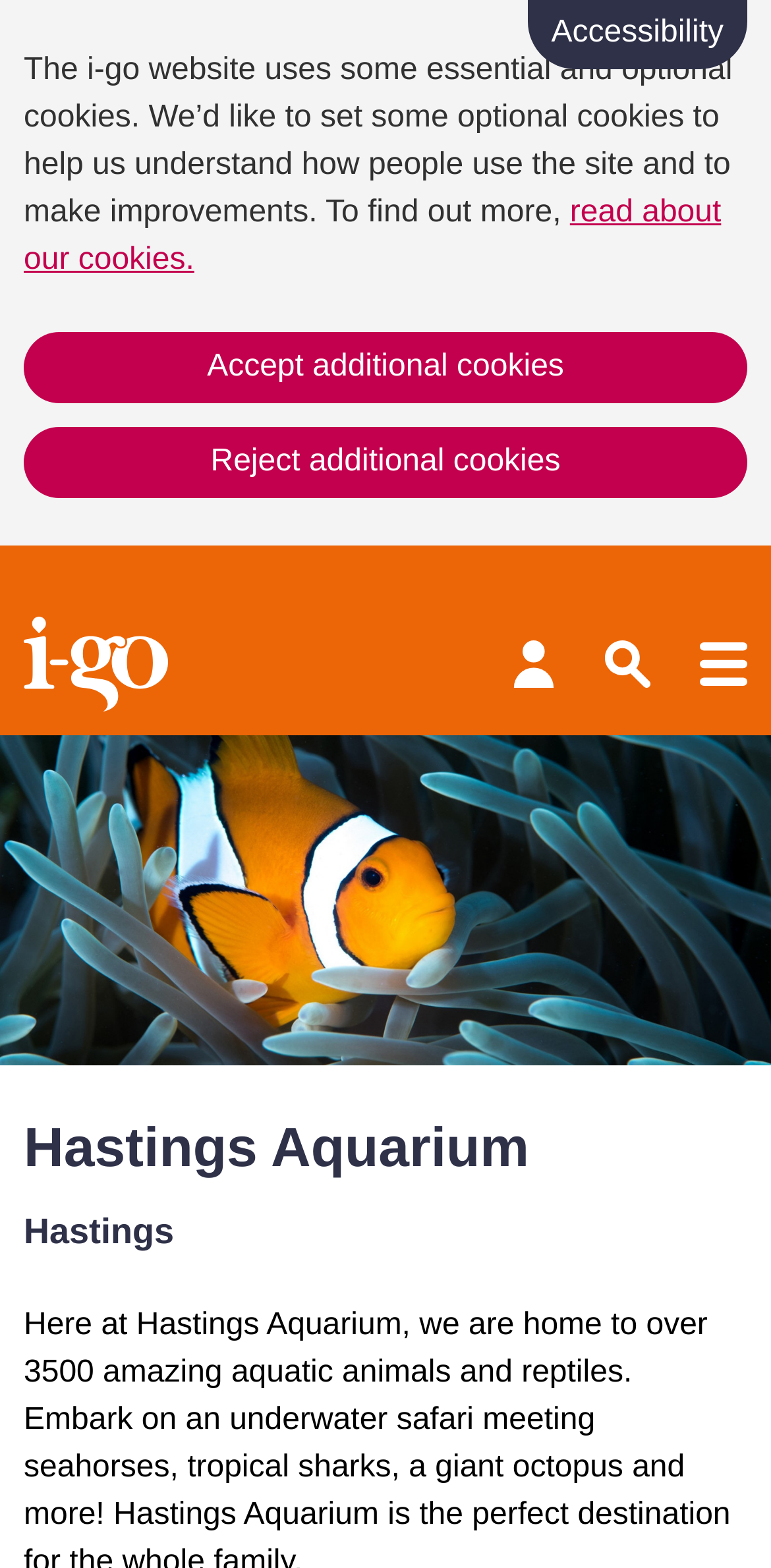How many links are there in the banner section?
Could you answer the question with a detailed and thorough explanation?

I counted the links in the banner section, which includes 'Homepage', 'Provider login', 'Search', and 'Menu', and found that there are 4 links in total.